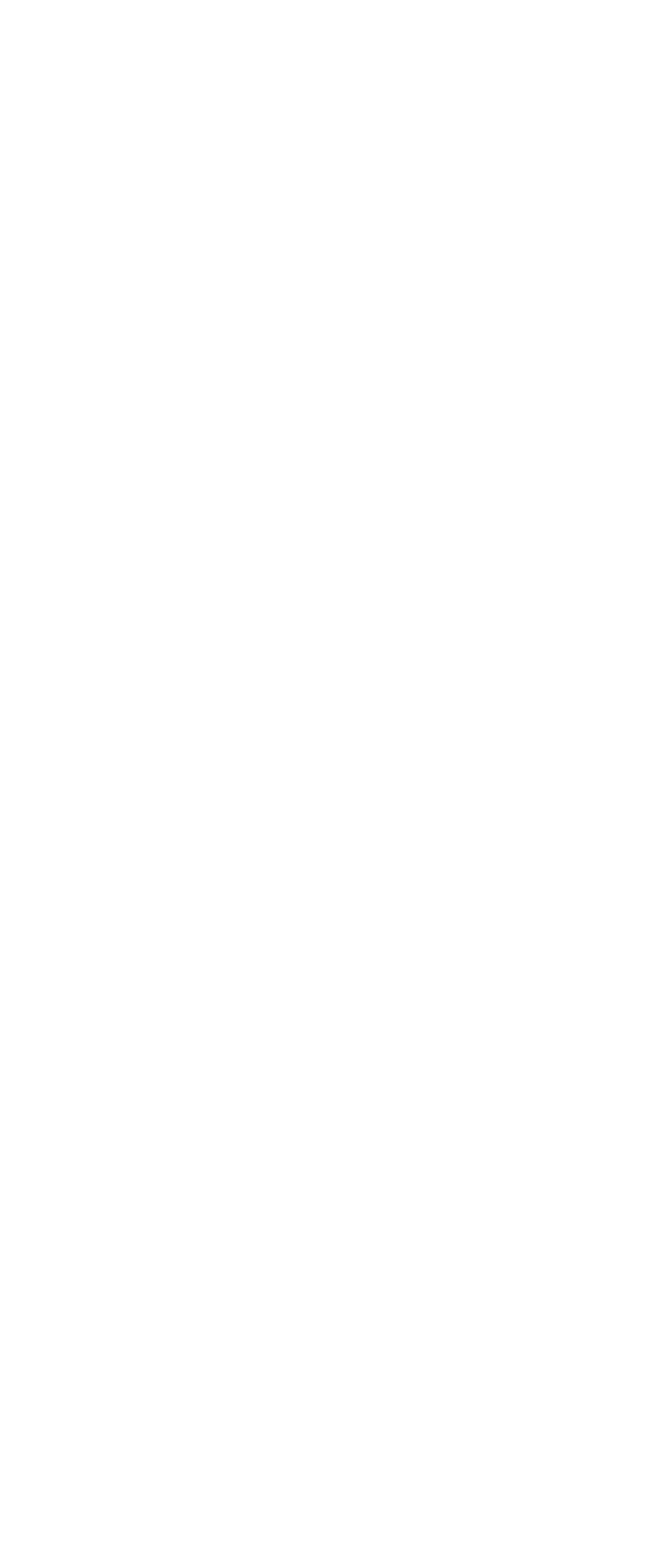Provide a short, one-word or phrase answer to the question below:
What is the text of the link below 'Huisvestingsregisseurs U'?

Rotterdam Sport U